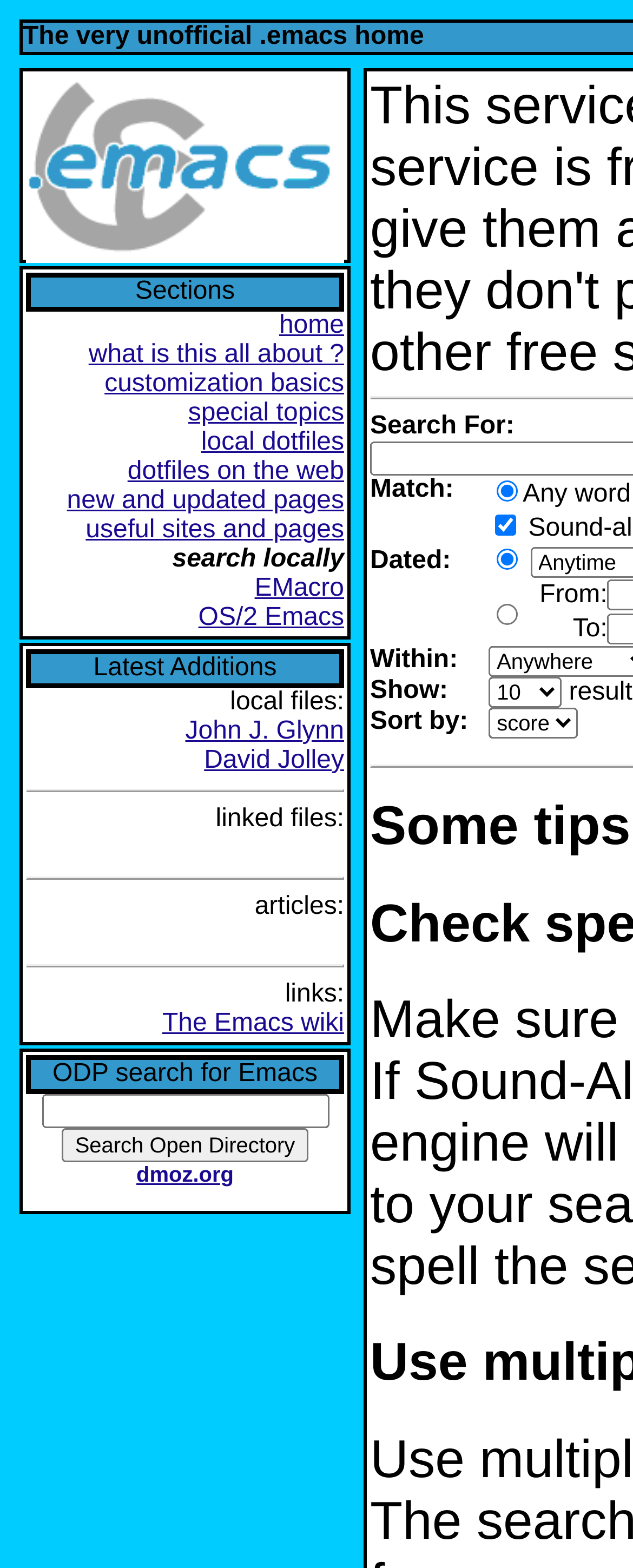Please provide the bounding box coordinates for the element that needs to be clicked to perform the instruction: "visit the 'home' page". The coordinates must consist of four float numbers between 0 and 1, formatted as [left, top, right, bottom].

[0.441, 0.199, 0.544, 0.216]